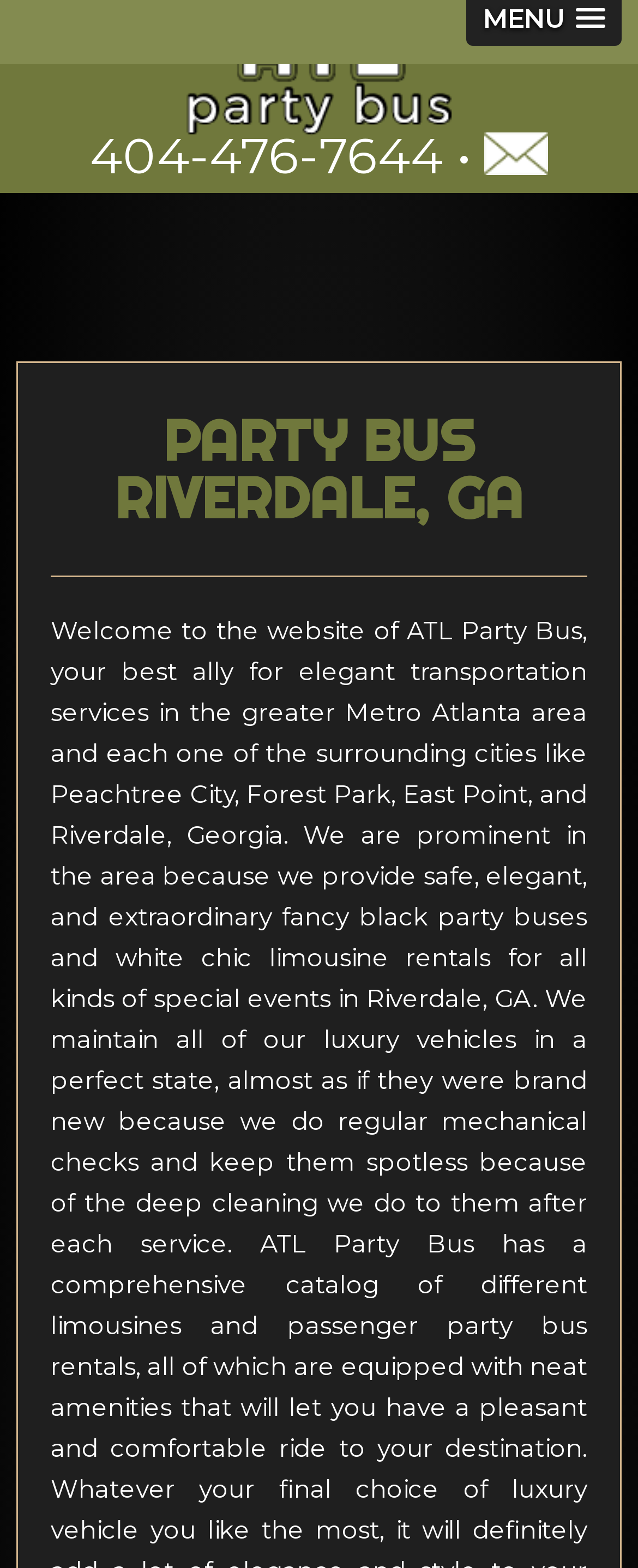From the screenshot, find the bounding box of the UI element matching this description: "parent_node: 404-476-7644 •". Supply the bounding box coordinates in the form [left, top, right, bottom], each a float between 0 and 1.

[0.0, 0.0, 1.0, 0.087]